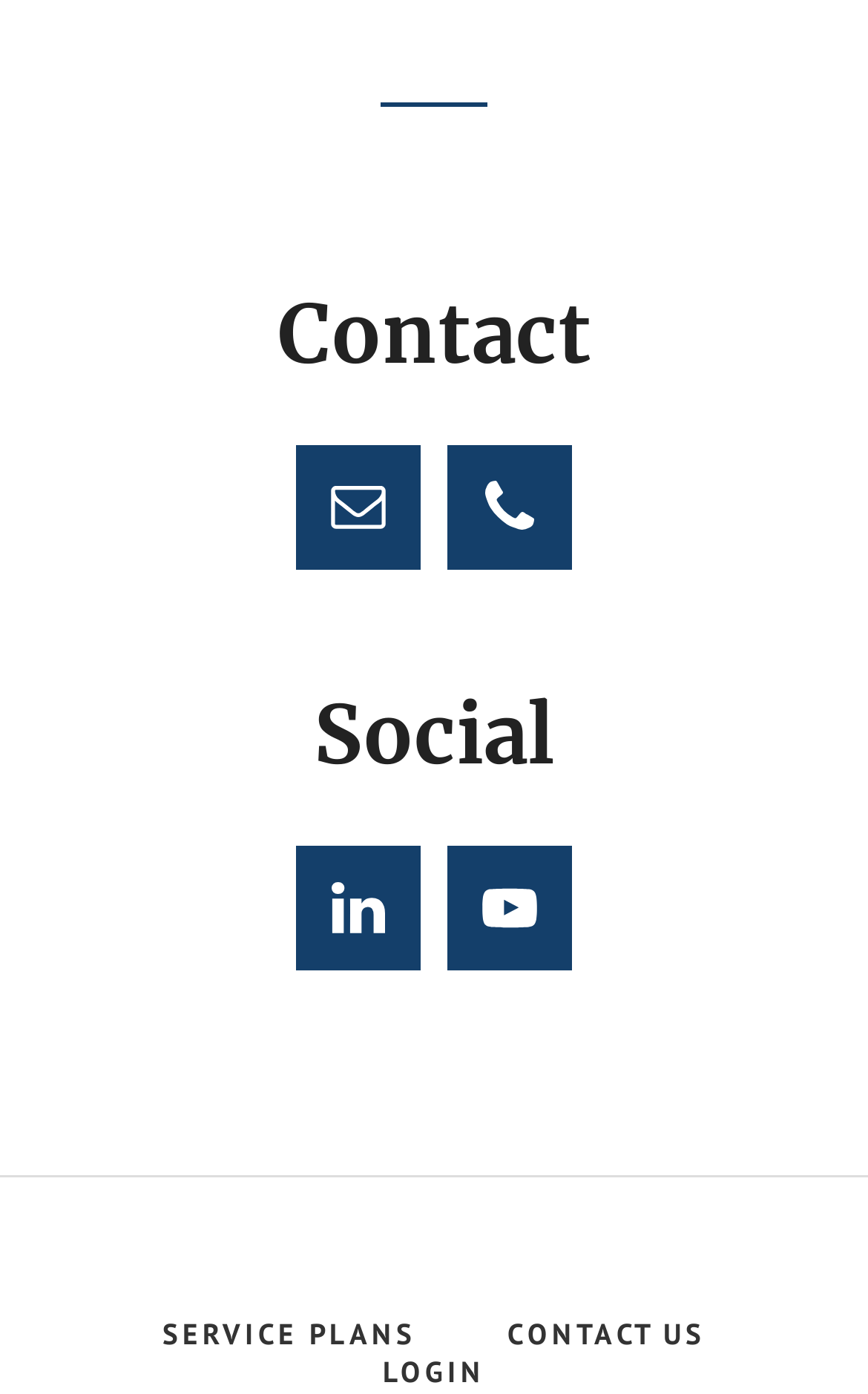Please determine the bounding box coordinates, formatted as (top-left x, top-left y, bottom-right x, bottom-right y), with all values as floating point numbers between 0 and 1. Identify the bounding box of the region described as: YouTube

[0.515, 0.606, 0.659, 0.695]